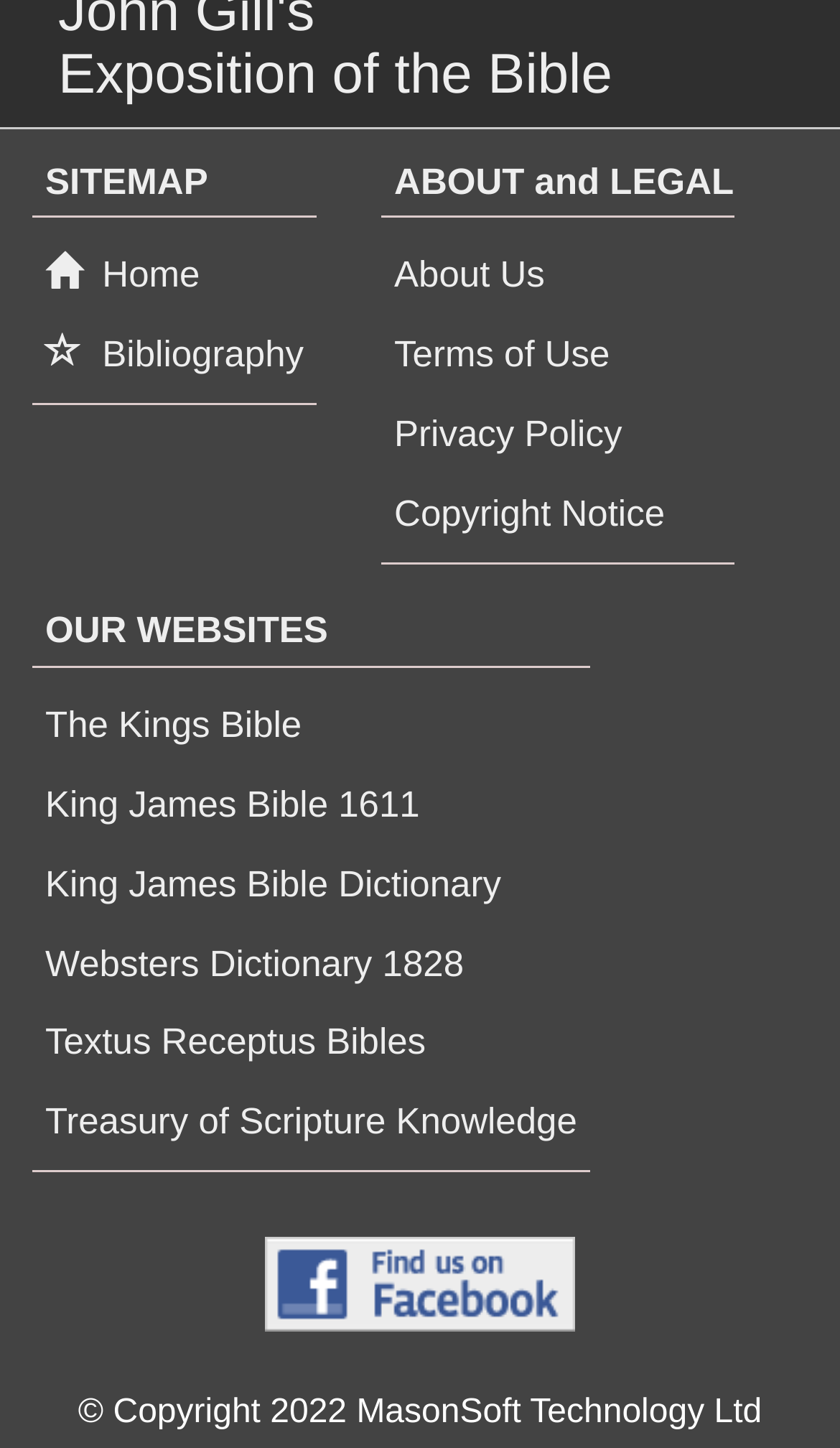Identify the bounding box coordinates of the part that should be clicked to carry out this instruction: "find us on facebook".

[0.315, 0.855, 0.685, 0.92]